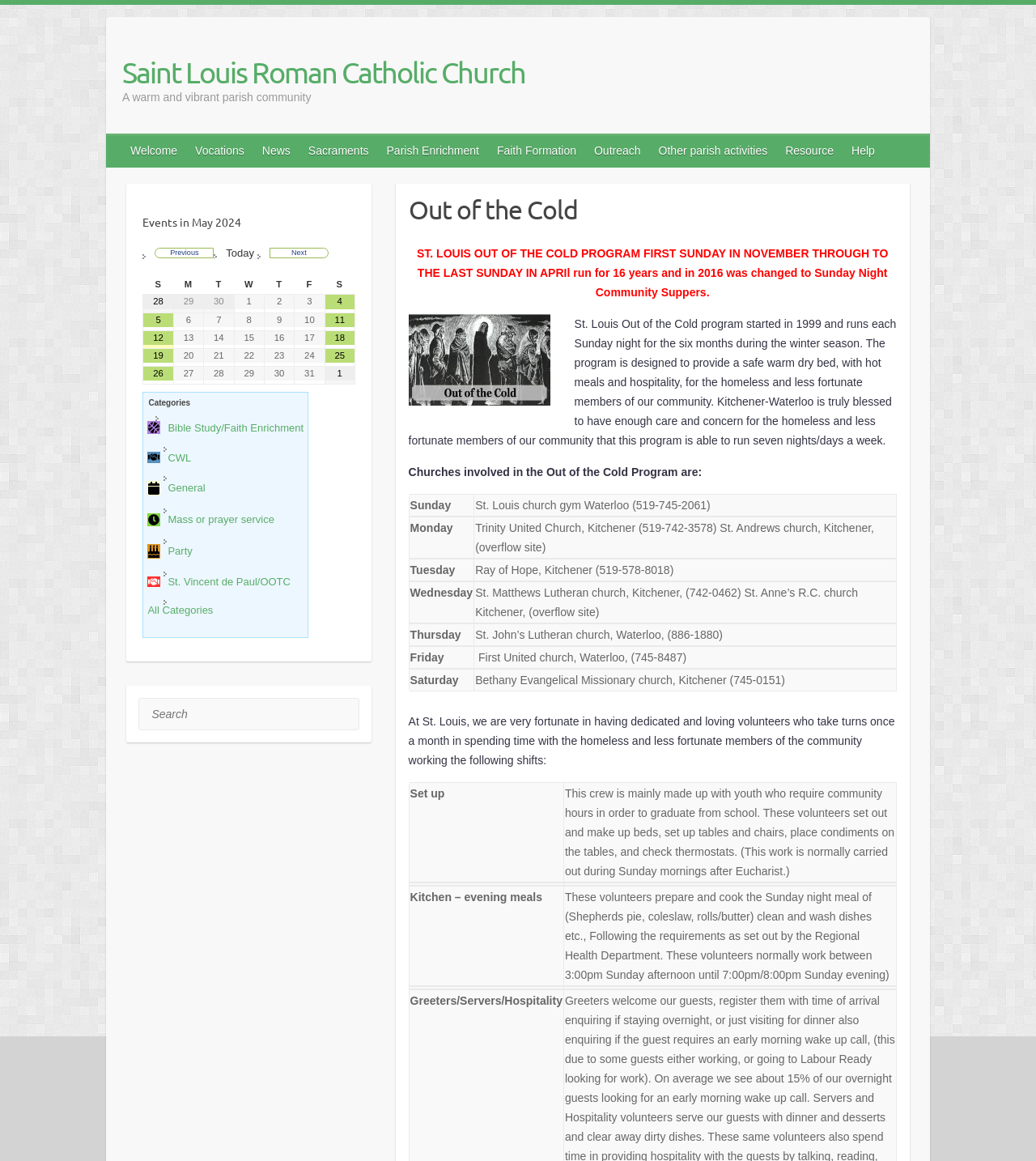Please specify the bounding box coordinates of the clickable region necessary for completing the following instruction: "Click on the 'Next' button". The coordinates must consist of four float numbers between 0 and 1, i.e., [left, top, right, bottom].

[0.26, 0.213, 0.317, 0.223]